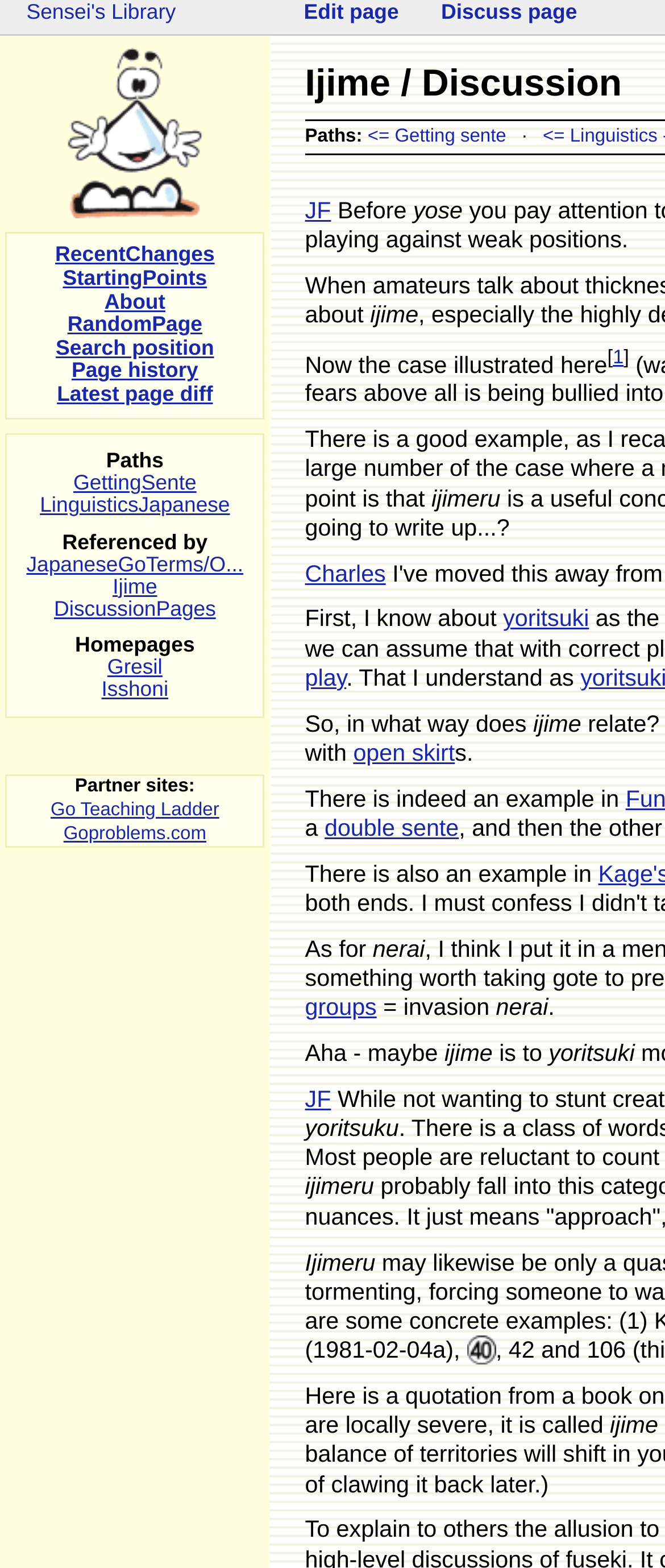Identify the bounding box coordinates for the element you need to click to achieve the following task: "Click on the 'RecentChanges' link". Provide the bounding box coordinates as four float numbers between 0 and 1, in the form [left, top, right, bottom].

[0.083, 0.155, 0.323, 0.17]